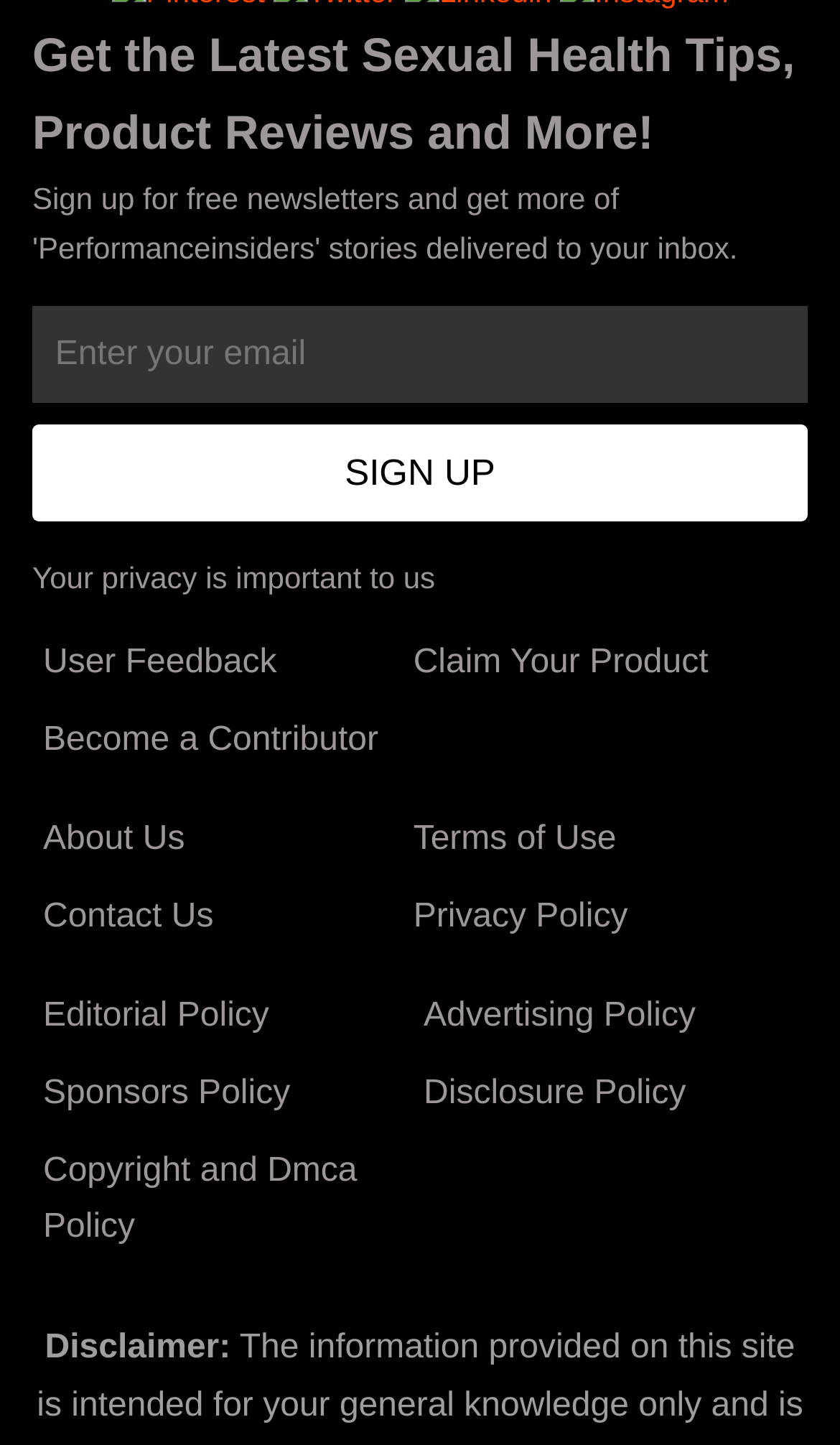Identify the bounding box coordinates of the region that should be clicked to execute the following instruction: "Provide user feedback".

[0.038, 0.433, 0.469, 0.487]